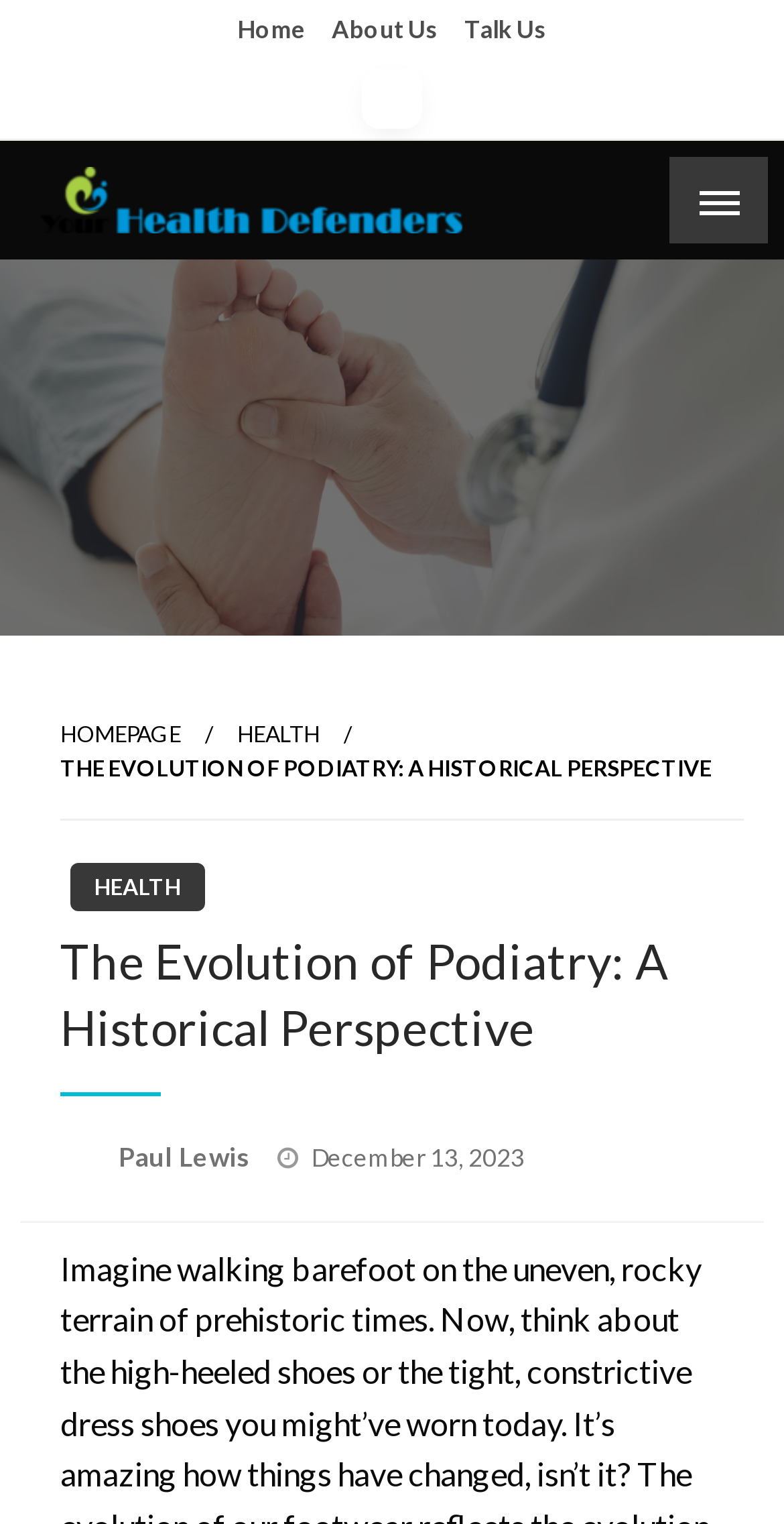How many main navigation links are there?
Please give a detailed and elaborate answer to the question.

I counted the main navigation links at the top of the page, which are 'Home', 'About Us', and 'Talk Us', so there are 3 main navigation links.